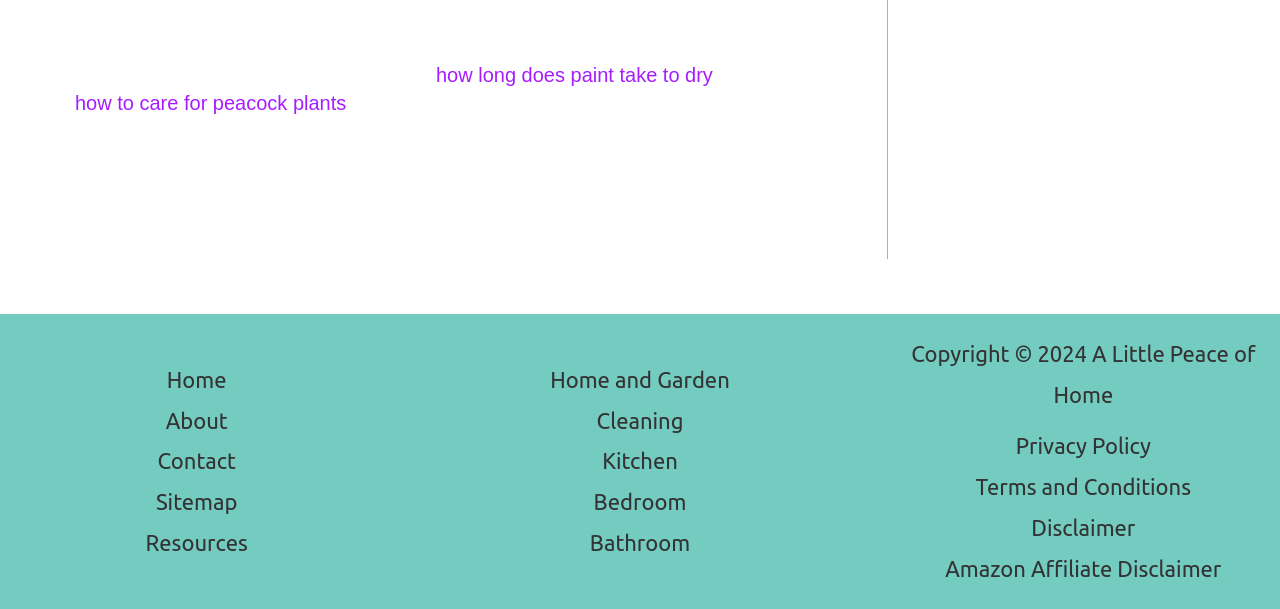What is the title of the first heading on the webpage?
Refer to the image and give a detailed response to the question.

I looked at the top section of the webpage and found the first heading, which is titled 'how to care for peacock plants'.